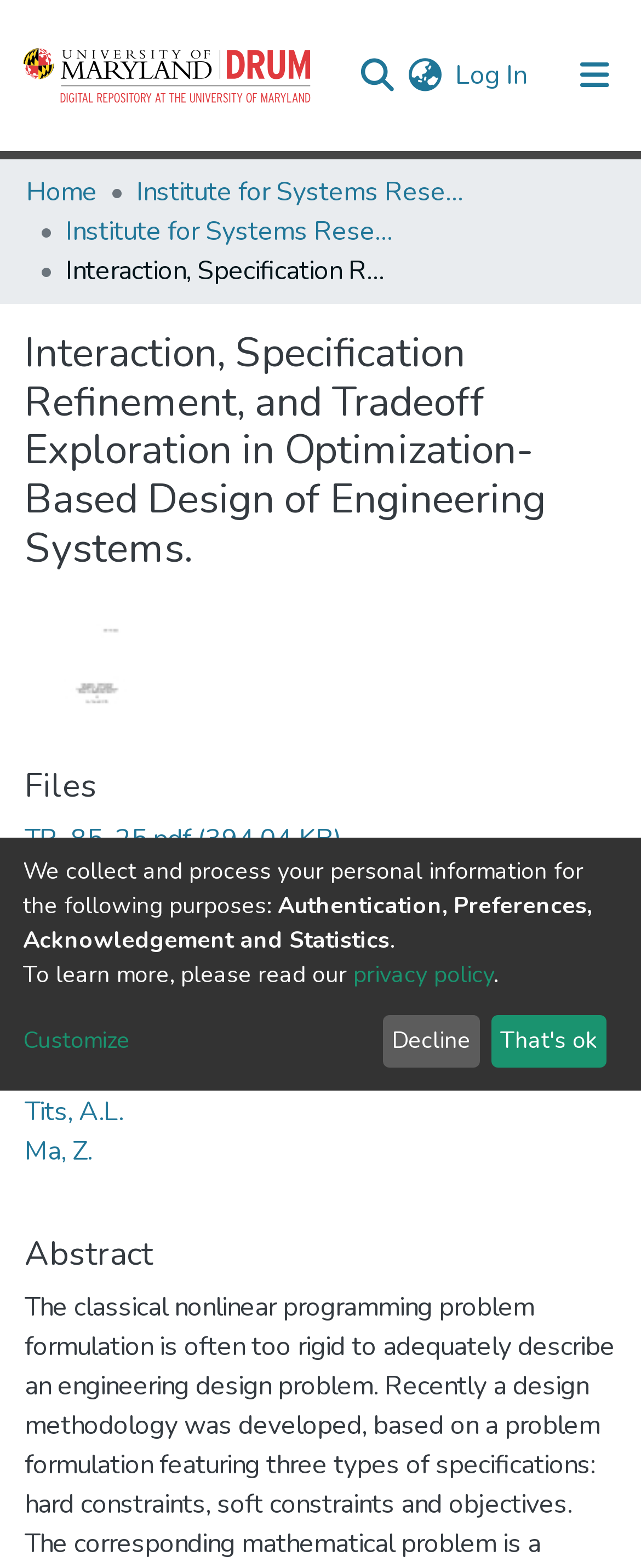Pinpoint the bounding box coordinates of the clickable element needed to complete the instruction: "Search for something". The coordinates should be provided as four float numbers between 0 and 1: [left, top, right, bottom].

[0.544, 0.027, 0.621, 0.067]